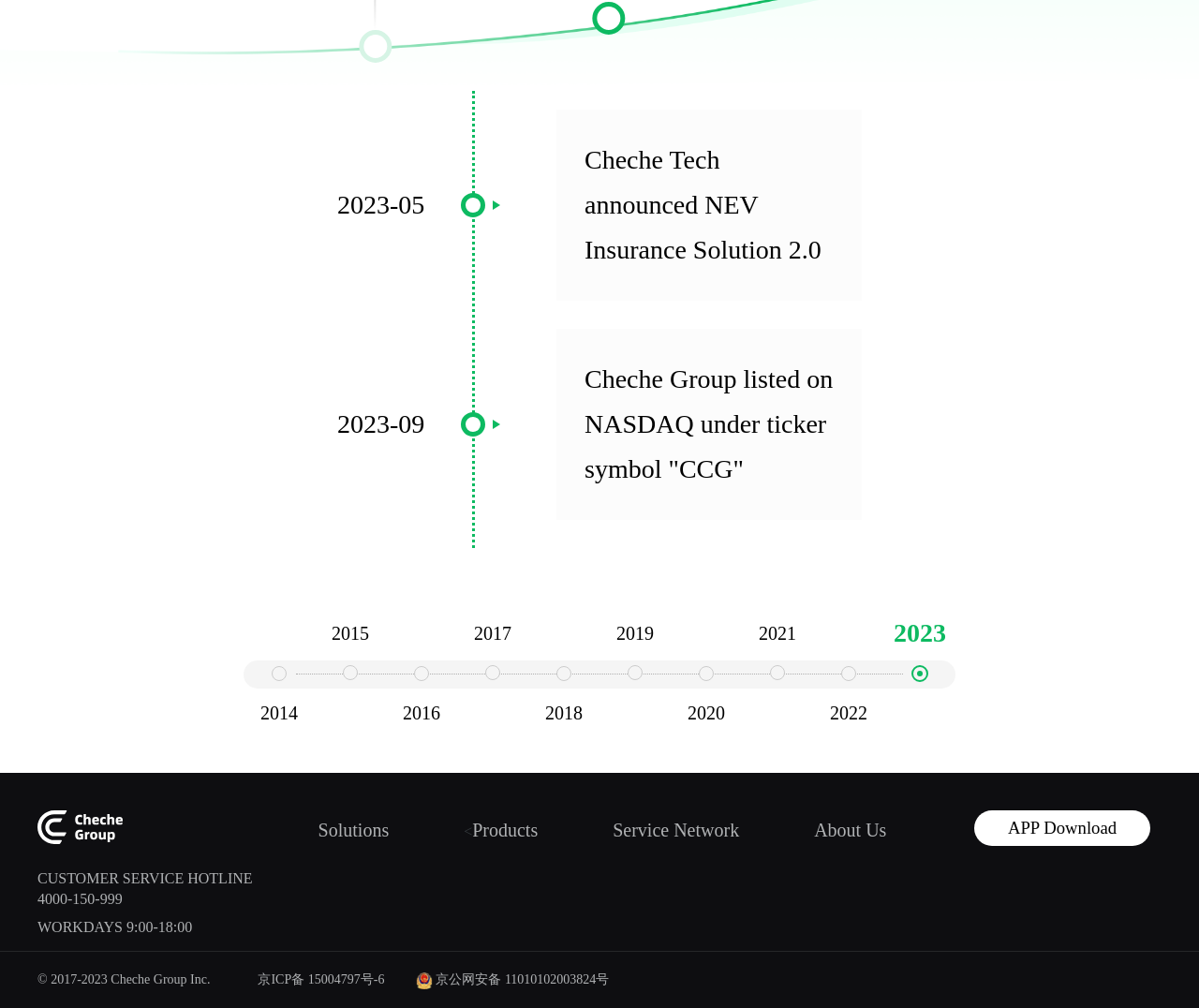What is the customer service hotline?
Please provide a single word or phrase as the answer based on the screenshot.

4000-150-999